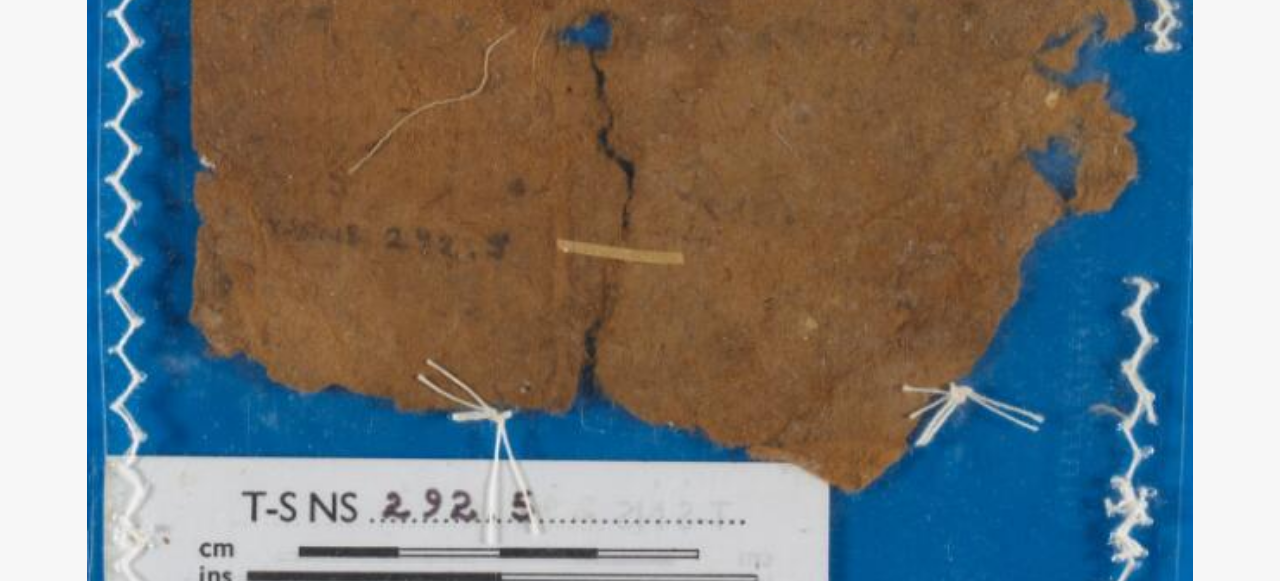What is the license of the content?
Examine the webpage screenshot and provide an in-depth answer to the question.

The link element with the text 'Creative Commons CC-BY license' indicates that the content is licensed under the Creative Commons CC-BY license.